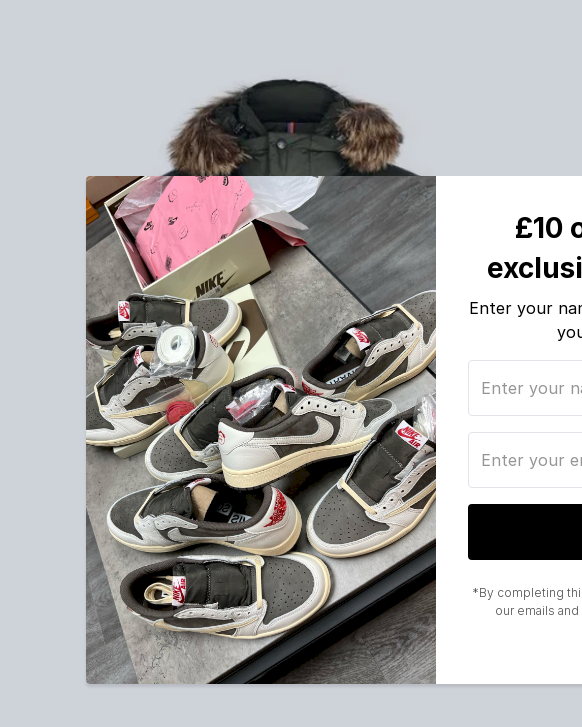Provide a comprehensive description of the image.

The image showcases a stylish MONCLER CLUNY PADDED JACKET in an olive hue, perfectly suited for winter wear. The jacket features a luxurious hood lined with detachable fur, adding both warmth and elegance. Its practical design includes four front pockets and a central zip with press stud closure, making it a functional yet trendy choice for colder months. 

Surrounding the jacket are several pairs of Nike shoes, emphasizing a sporty aesthetic that complements the jacket. The setting appears casual and inviting, with the items laid out on a wooden surface, suggesting a lifestyle choice that balances comfort and fashion. 

The visual is accompanied by a promotional callout offering £10 off for joining an exclusive mailing list, encouraging customers to engage with the brand while showcasing the stylish ensemble available for purchase.